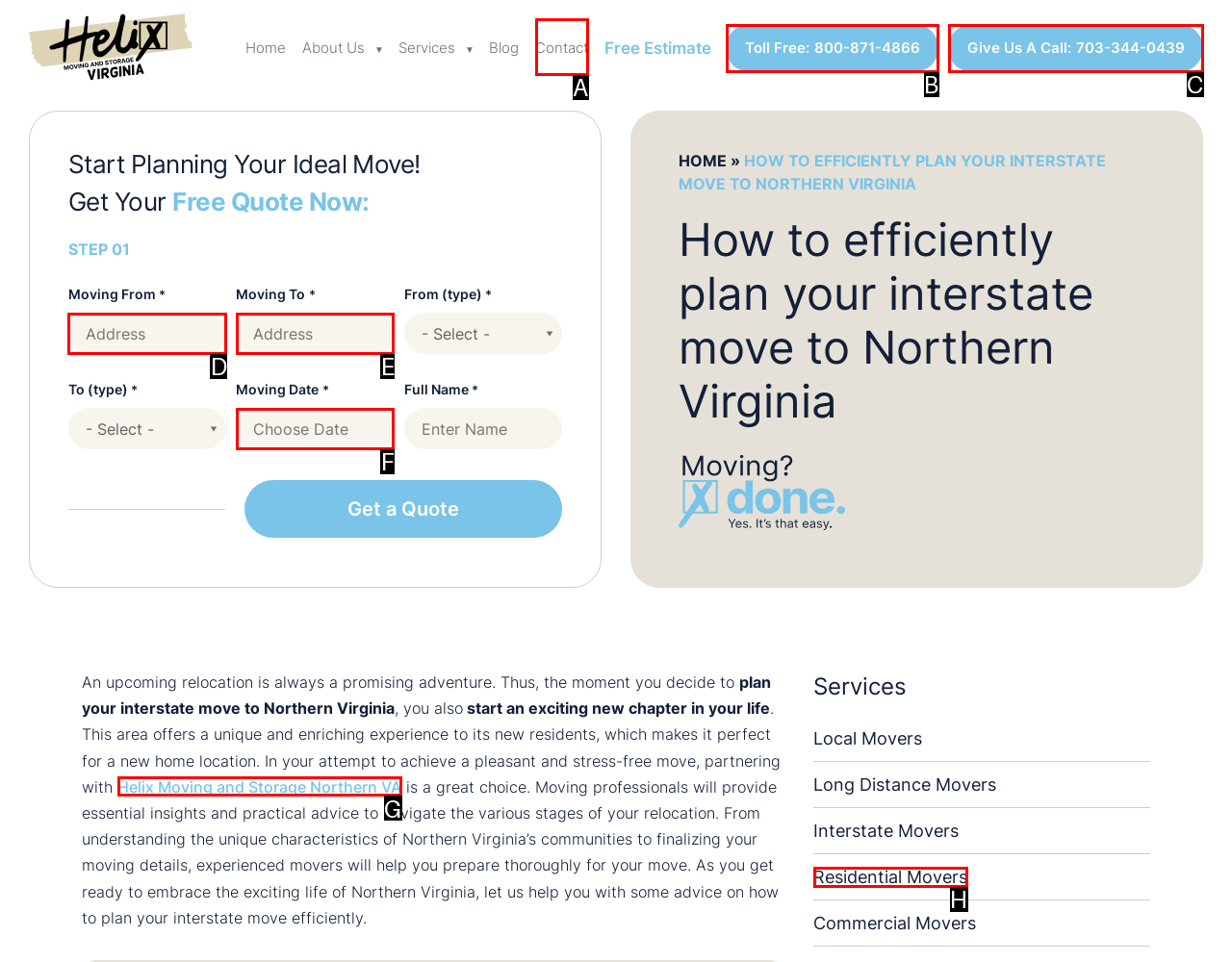Identify the correct UI element to click for this instruction: Enter your moving from location
Respond with the appropriate option's letter from the provided choices directly.

D